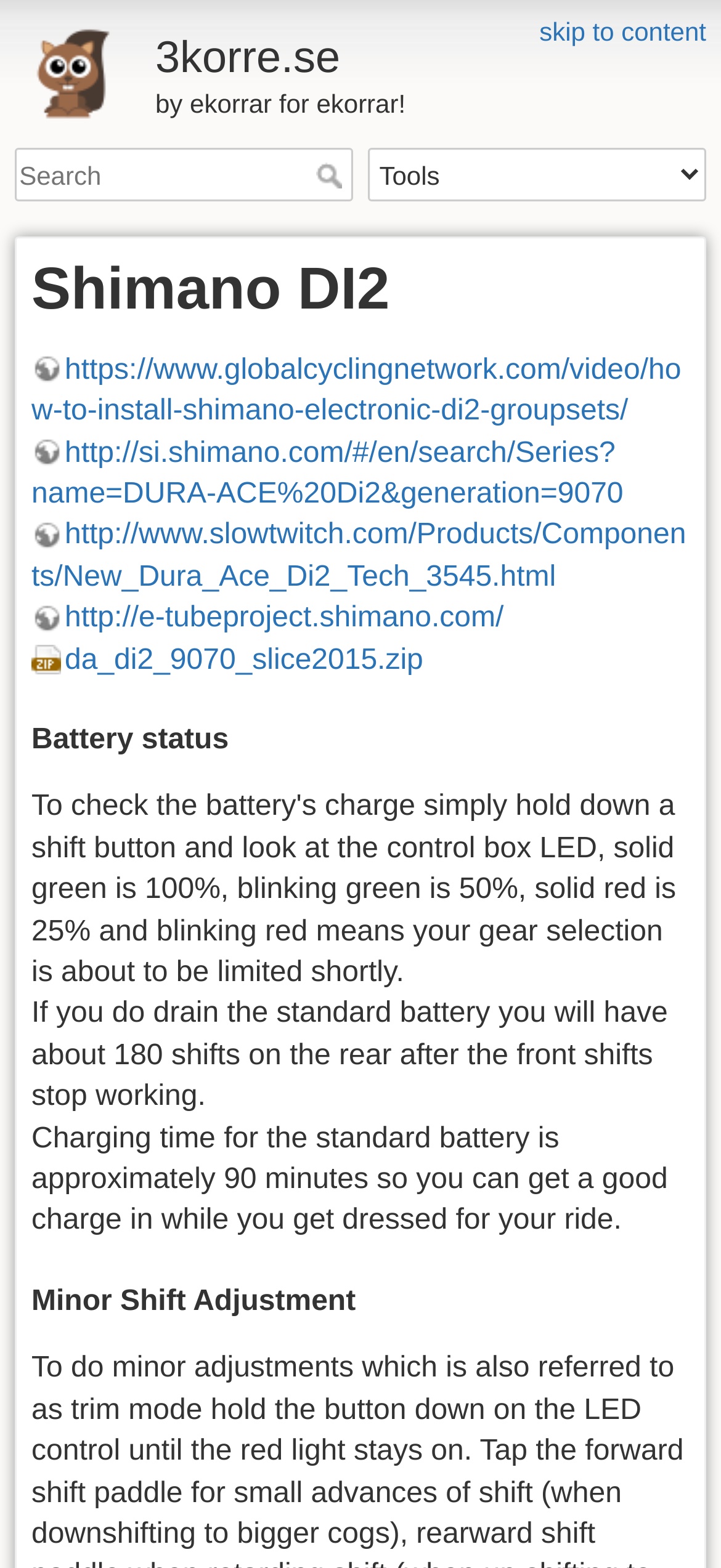Using the description: "skip to content", identify the bounding box of the corresponding UI element in the screenshot.

[0.748, 0.011, 0.979, 0.029]